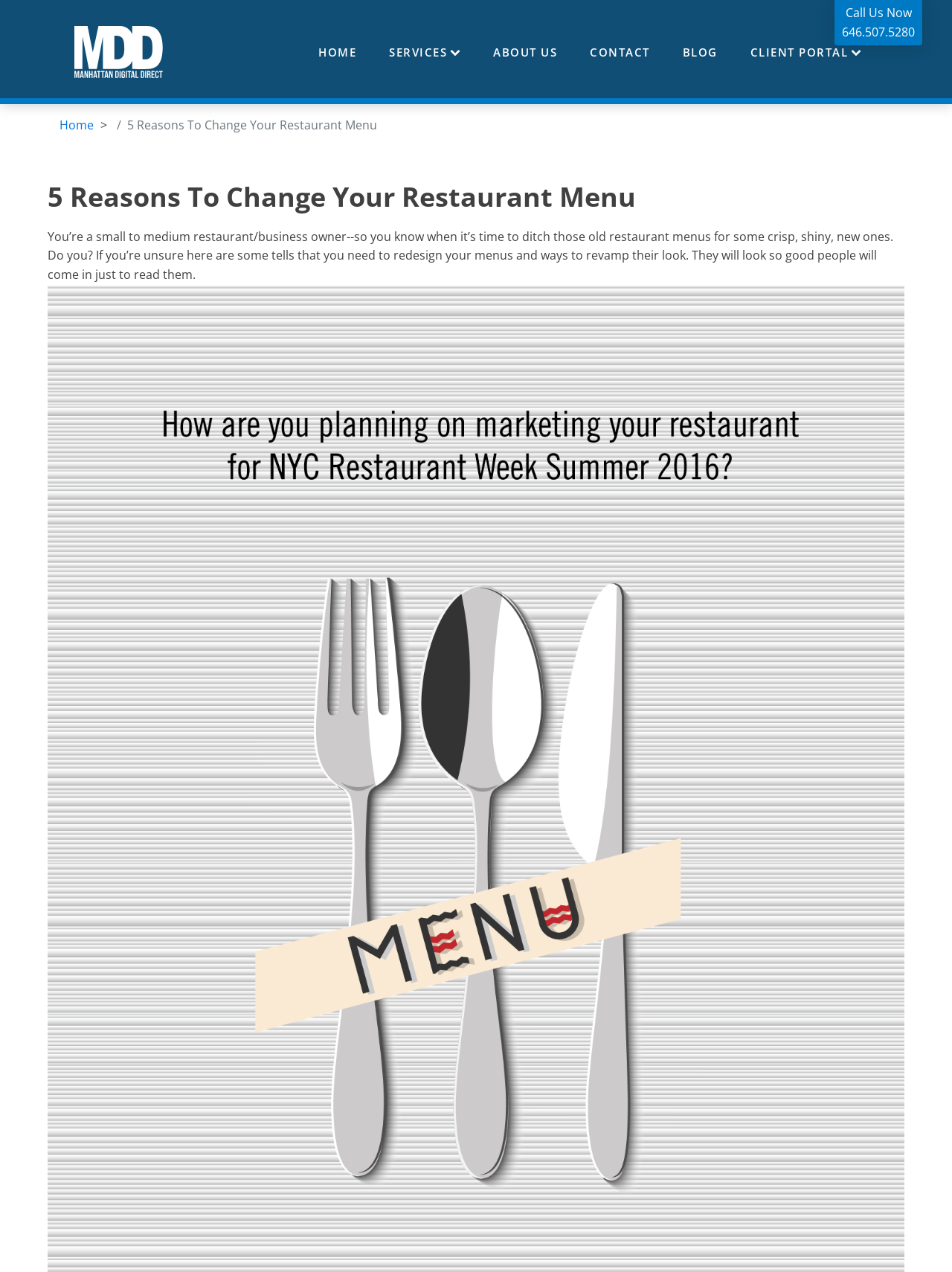What is the tone of the webpage?
Answer the question in a detailed and comprehensive manner.

The tone of the webpage appears to be informative, as it provides reasons and explanations for redesigning restaurant menus, rather than being promotional or persuasive.